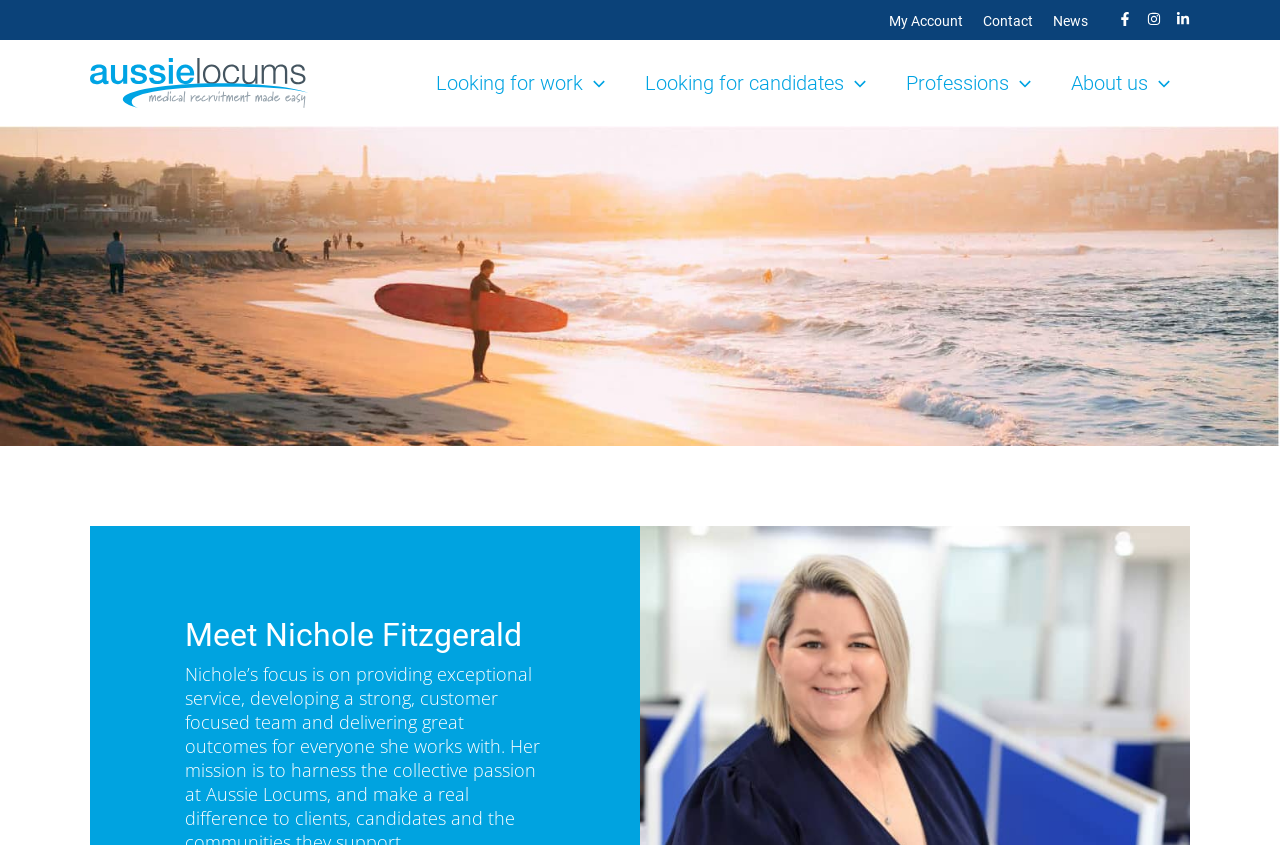Please identify the bounding box coordinates of the clickable element to fulfill the following instruction: "Read about Nichole Fitzgerald". The coordinates should be four float numbers between 0 and 1, i.e., [left, top, right, bottom].

[0.145, 0.731, 0.426, 0.771]